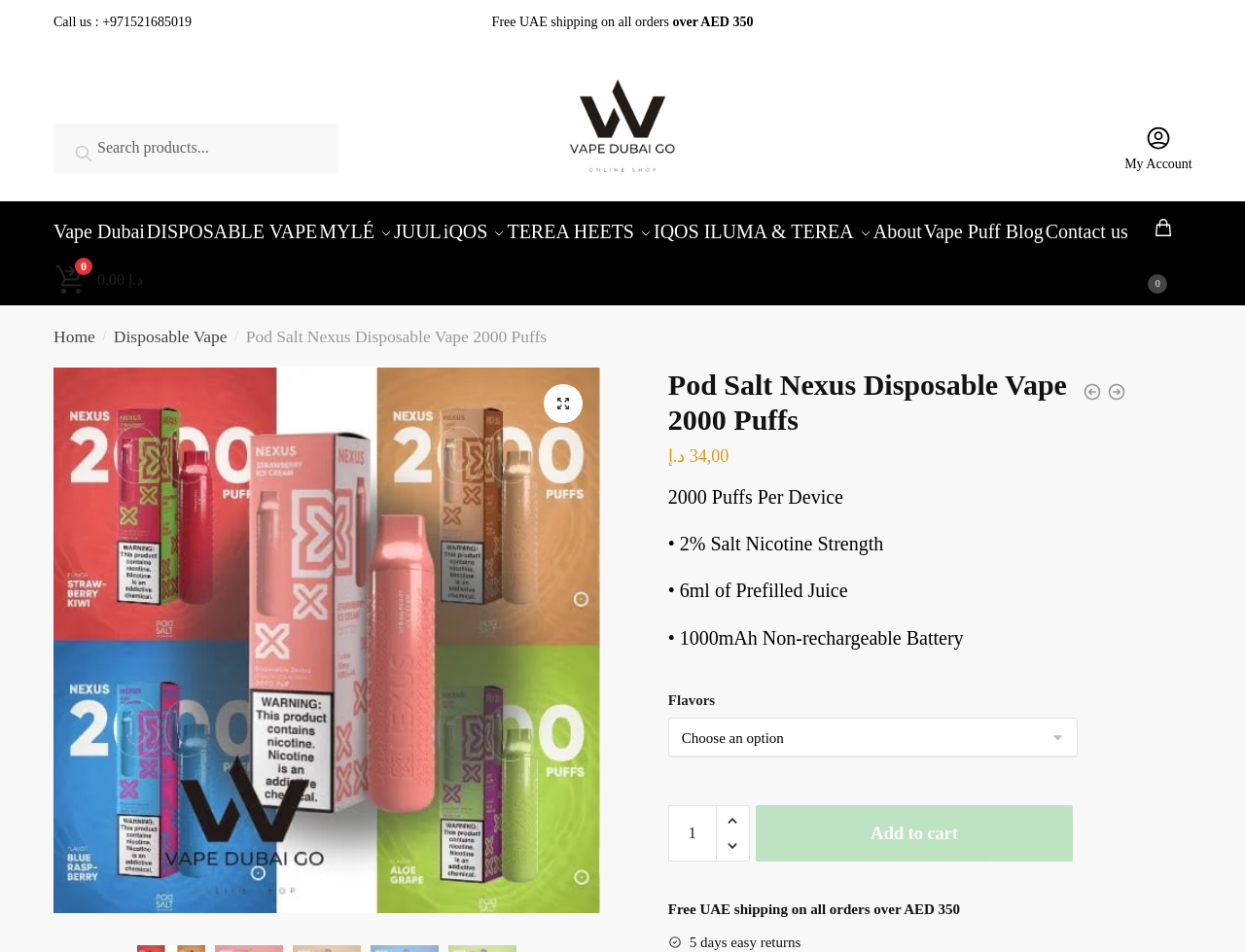From the element description: "alt="Vape dubai go"", extract the bounding box coordinates of the UI element. The coordinates should be expressed as four float numbers between 0 and 1, in the order [left, top, right, bottom].

[0.419, 0.024, 0.581, 0.236]